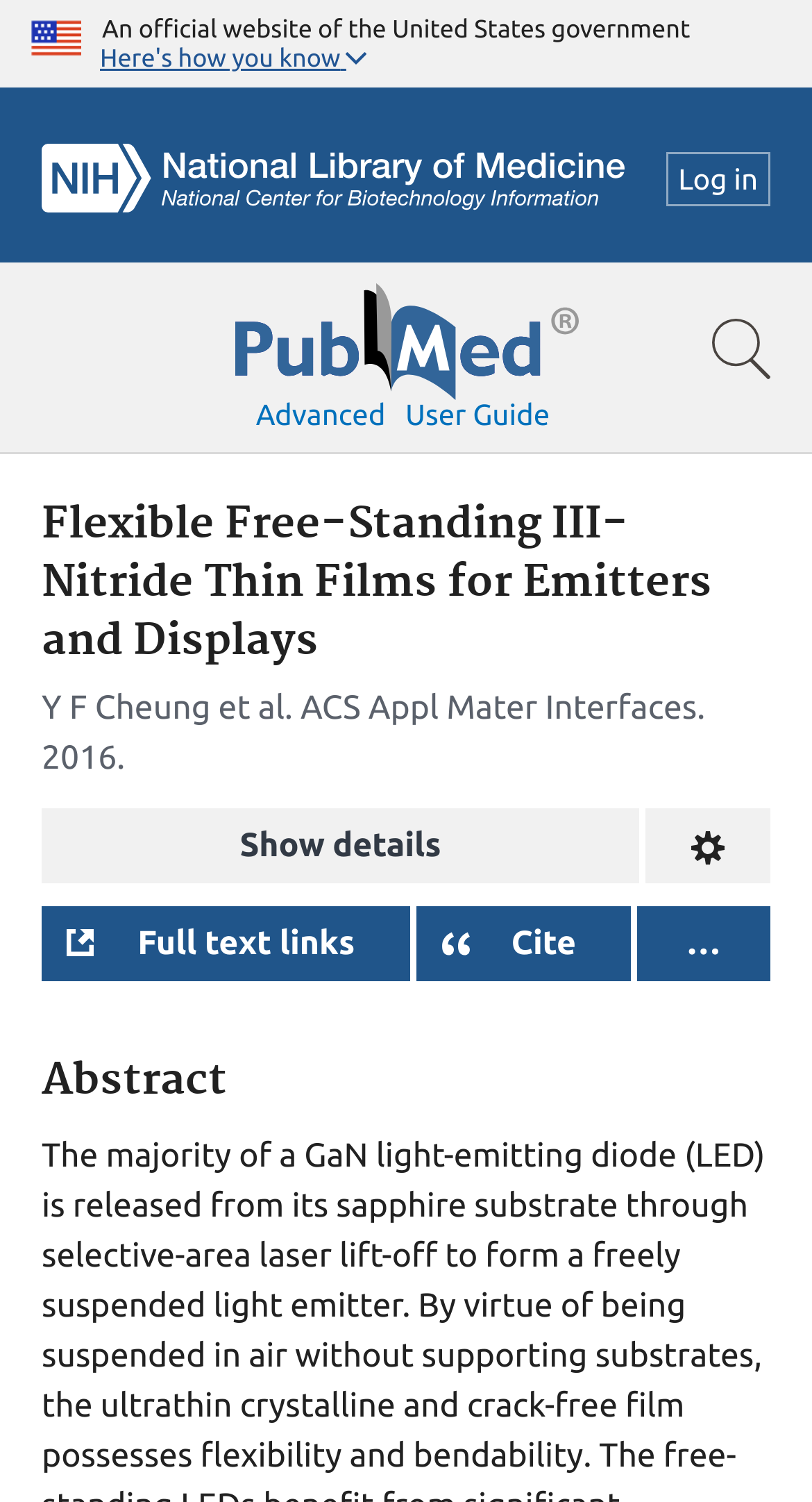Offer a detailed account of what is visible on the webpage.

The webpage appears to be a scientific article page from PubMed, a government website. At the top left corner, there is a U.S. flag image, accompanied by a text stating "An official website of the United States government". Next to it, there is a button labeled "Here's how you know" which is not expanded. 

On the top right corner, there are several links, including "NCBI Logo", "Log in", and a search bar. The search bar is quite wide, spanning almost the entire width of the page. Below the search bar, there are more links, including "Pubmed Logo", "Show search bar", "Advanced", and "User guide".

The main content of the page starts with a heading that reads "Flexible Free-Standing III-Nitride Thin Films for Emitters and Displays". Below the heading, there are several lines of text, including the authors' names, "Y F Cheung et al.", the publication name, "ACS Appl Mater Interfaces", and the publication year, "2016". 

There are several buttons and links in this section, including "Show details", "Change format", "Full text links", "Cite", and an ellipsis button. The "Abstract" heading is located at the bottom of this section.

Overall, the webpage has a simple and organized layout, with a focus on presenting the article's metadata and providing various options for accessing the full text and citing the article.